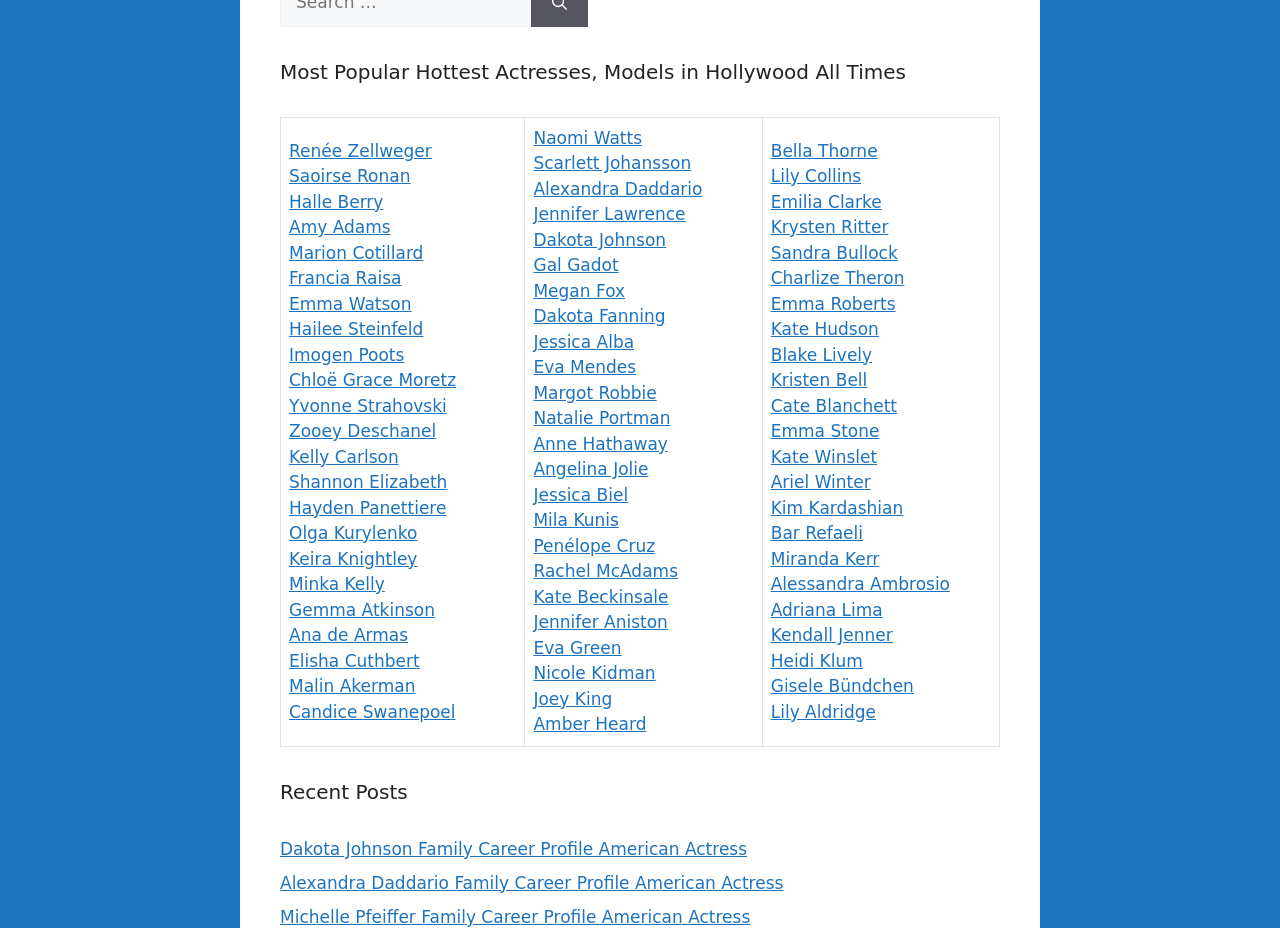Using the format (top-left x, top-left y, bottom-right x, bottom-right y), provide the bounding box coordinates for the described UI element. All values should be floating point numbers between 0 and 1: Scarlett Johansson

[0.417, 0.165, 0.54, 0.187]